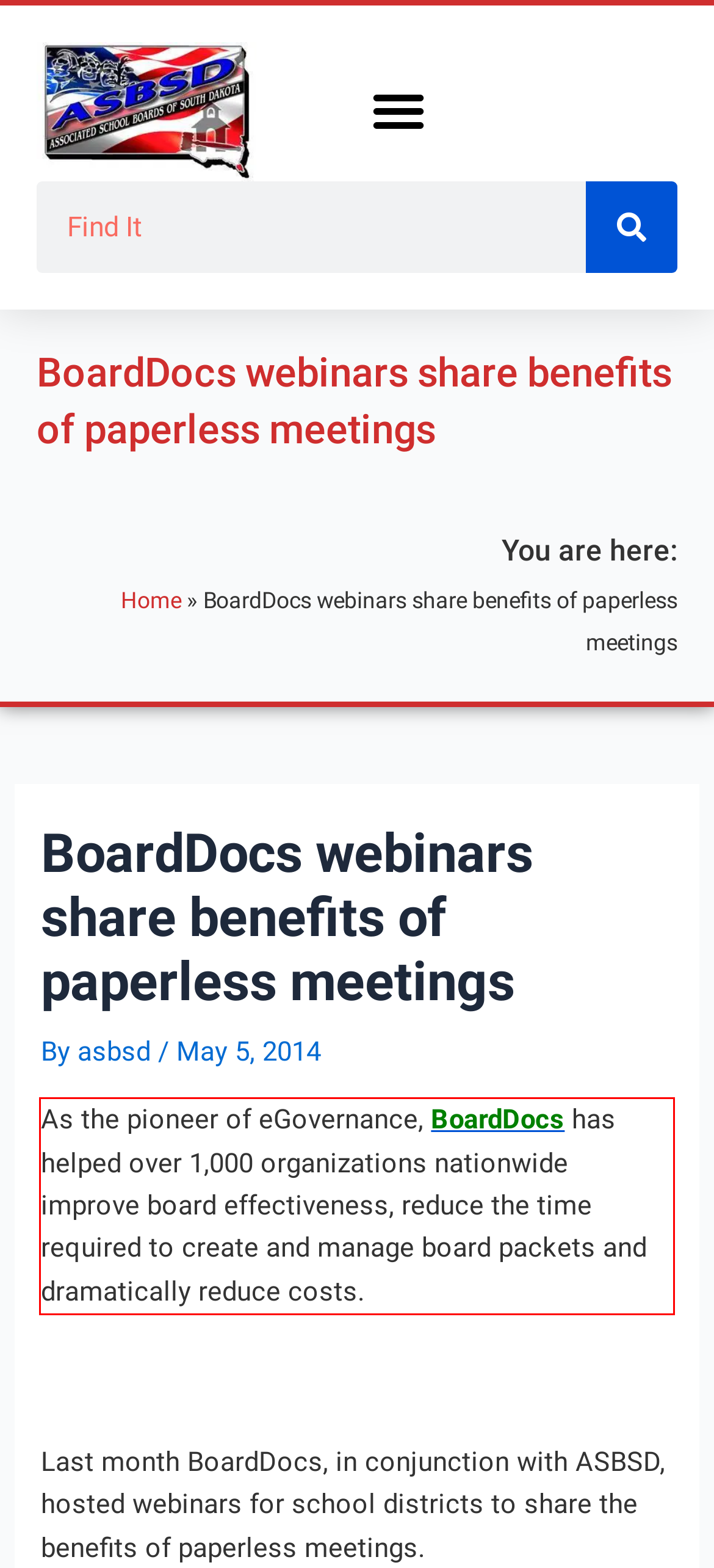Please take the screenshot of the webpage, find the red bounding box, and generate the text content that is within this red bounding box.

As the pioneer of eGovernance, BoardDocs has helped over 1,000 organizations nationwide improve board effectiveness, reduce the time required to create and manage board packets and dramatically reduce costs.